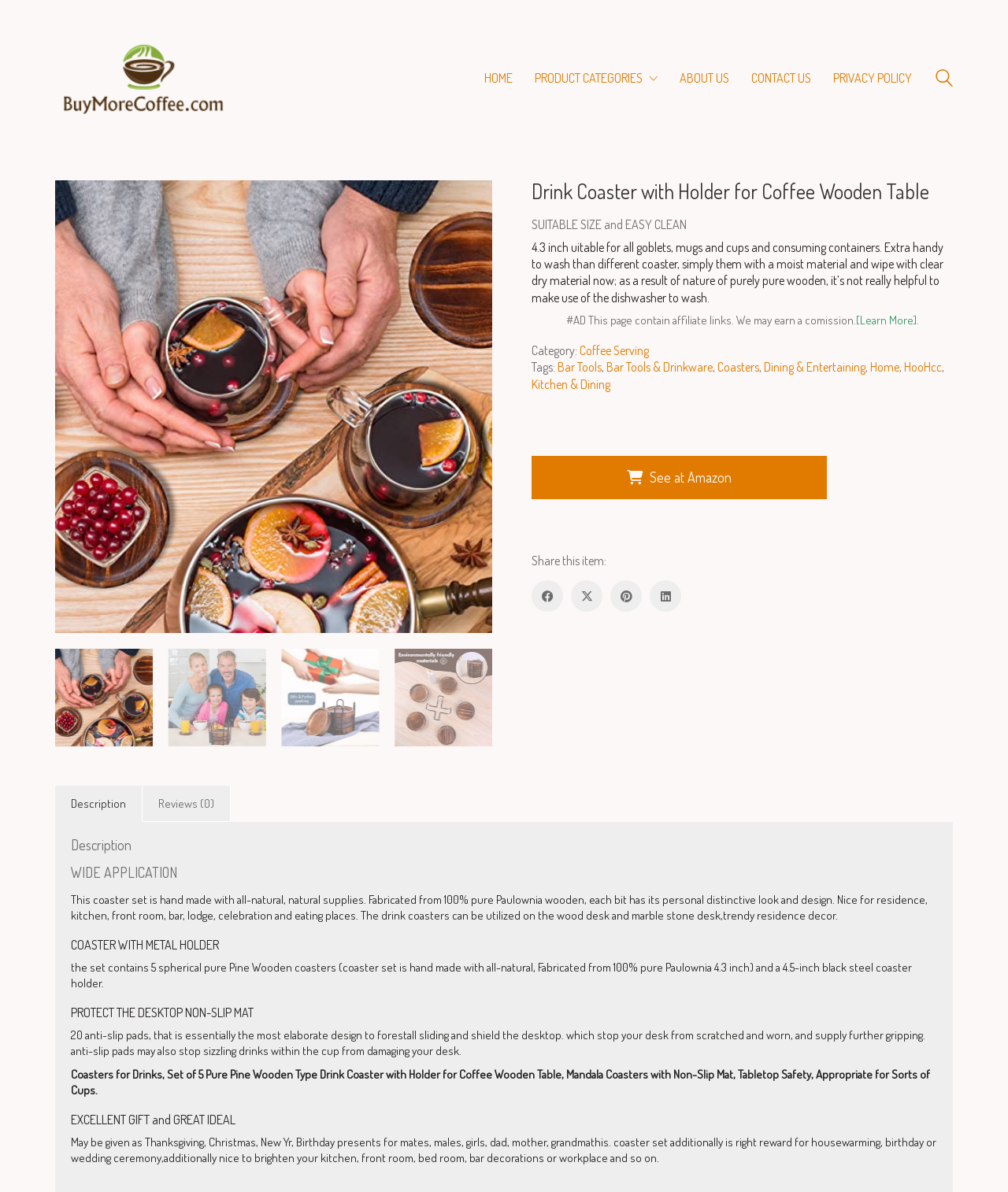Please identify the bounding box coordinates of the region to click in order to complete the given instruction: "View posts about Furniture". The coordinates should be four float numbers between 0 and 1, i.e., [left, top, right, bottom].

None